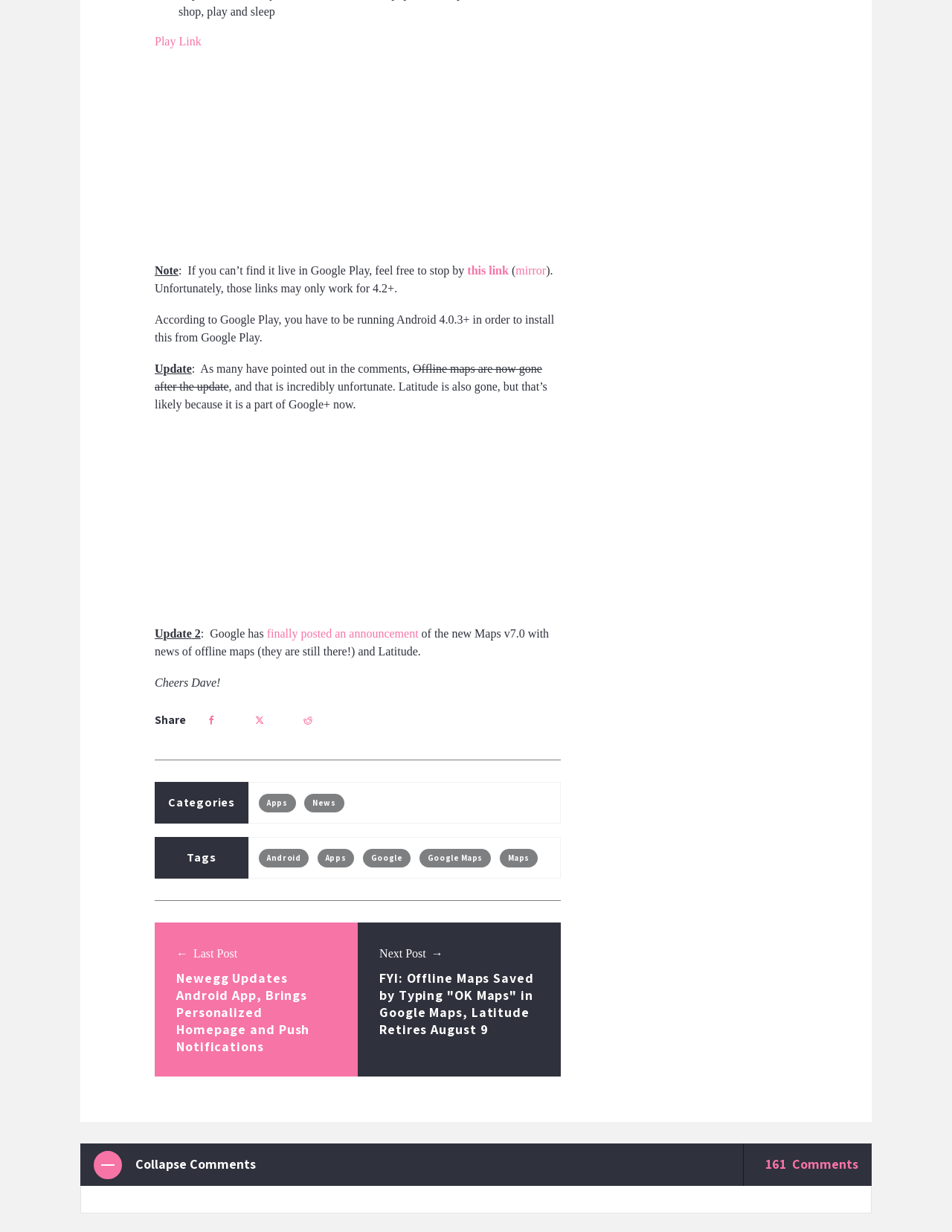Answer the question below using just one word or a short phrase: 
What is the minimum Android version required to install this from Google Play?

4.0.3+